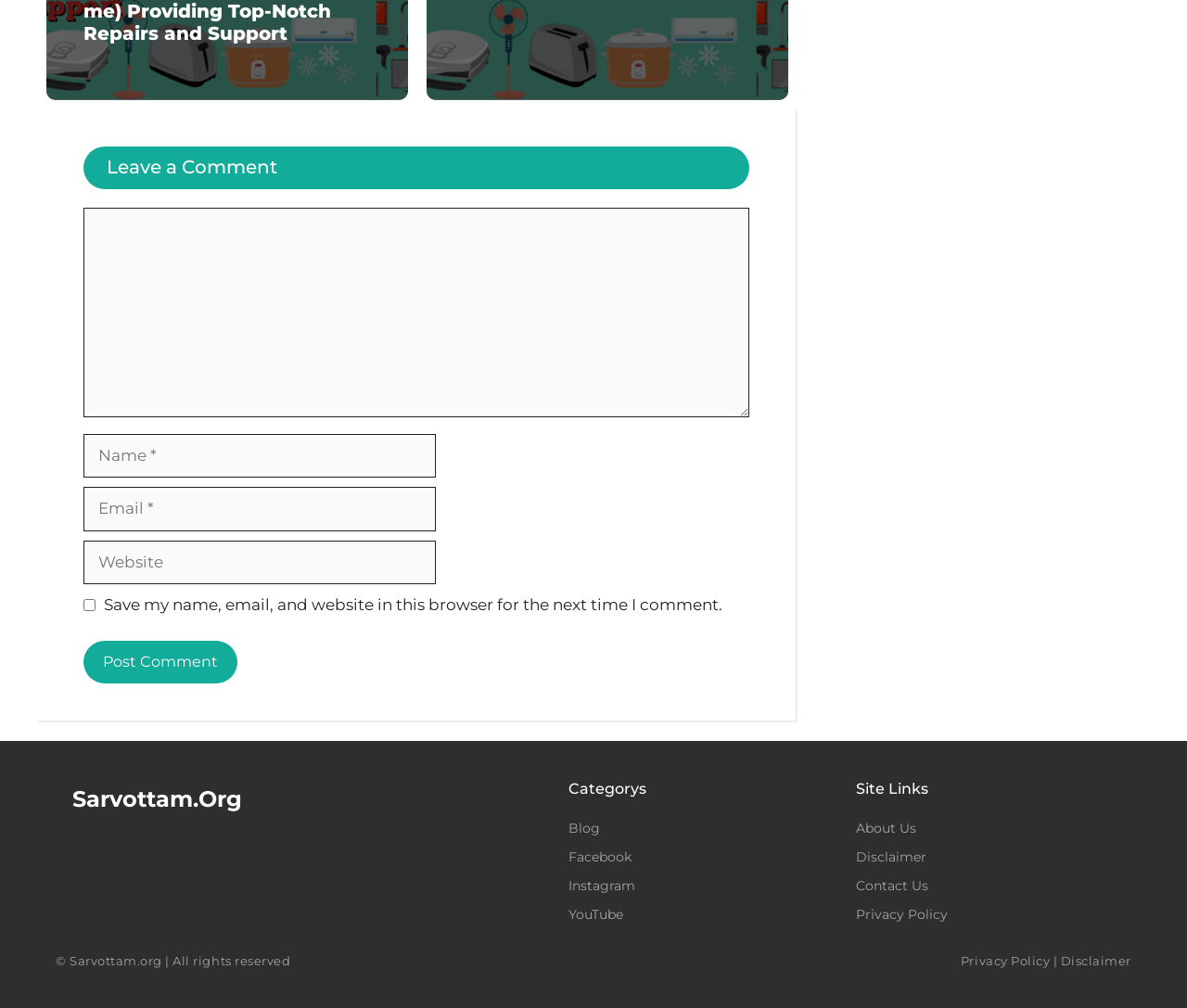What is the copyright information of the website?
Please provide a detailed and comprehensive answer to the question.

The copyright information is displayed at the bottom of the webpage as a static text '© Sarvottam.org | All rights reserved'.